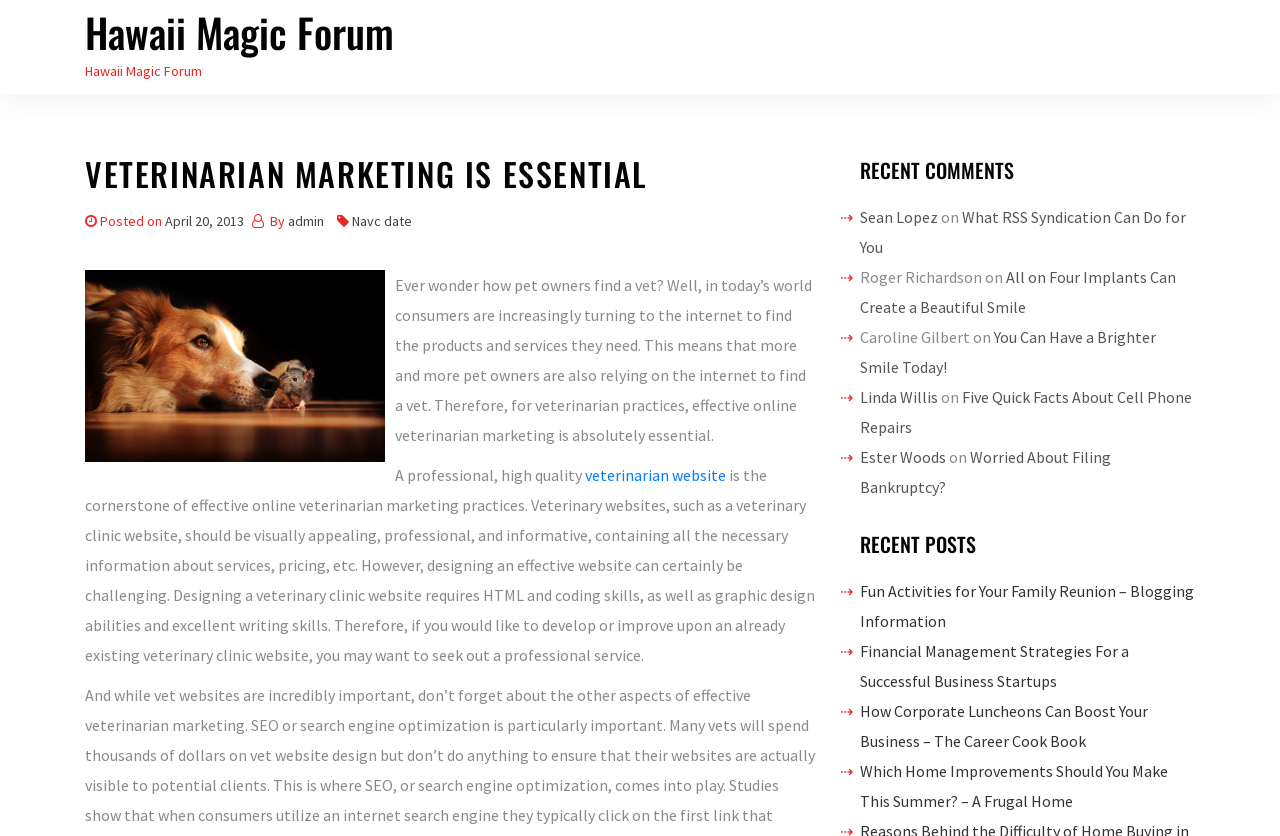What is the image on the webpage?
Refer to the screenshot and deliver a thorough answer to the question presented.

The image on the webpage is the logo of vethubs.com, which is a website related to veterinarians, as indicated by the image URL.